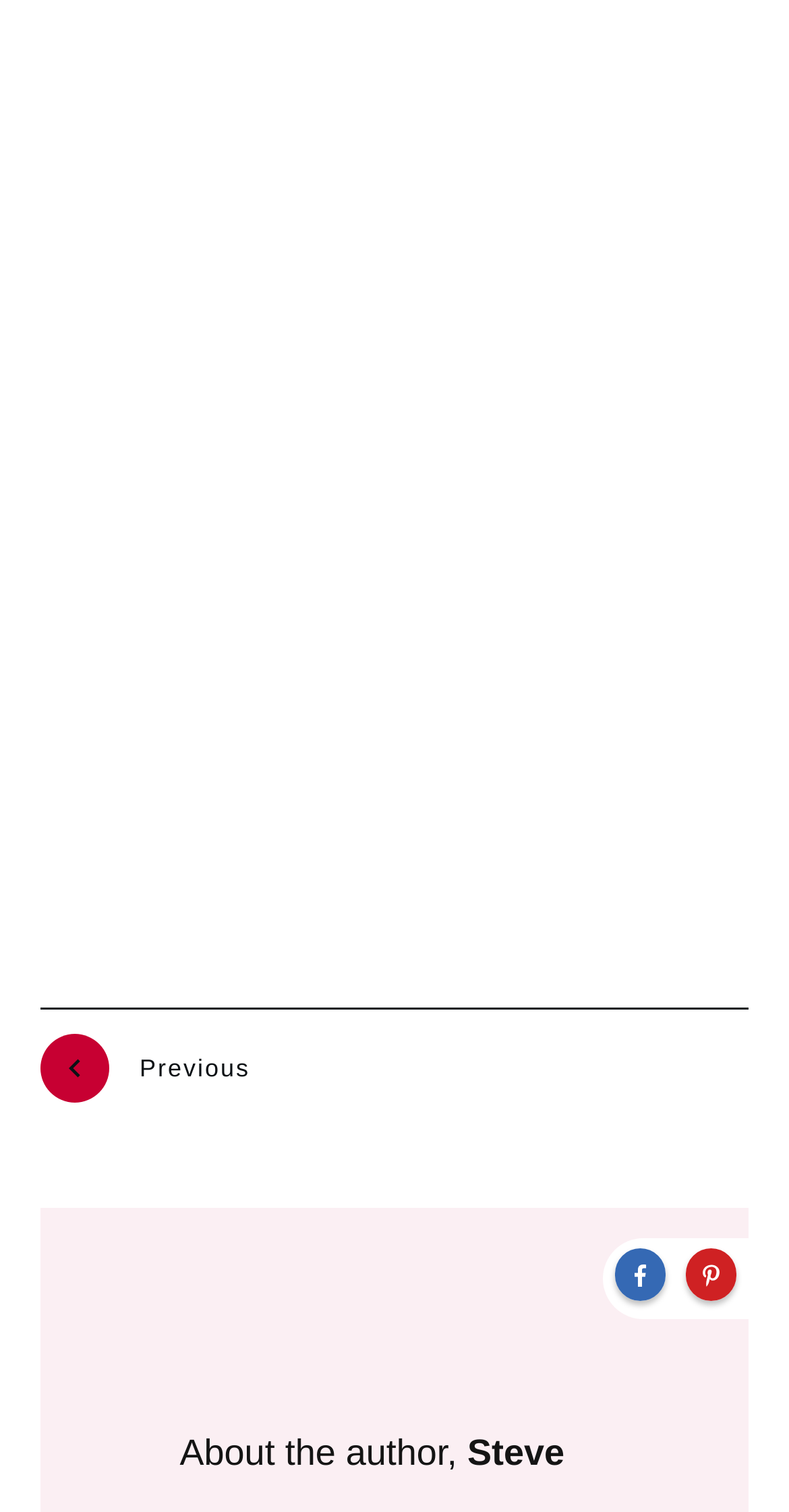Based on the visual content of the image, answer the question thoroughly: How many navigation links are there?

There are two navigation links, 'Previous' and 'Next', which are children of the LayoutTable elements with coordinates [0.051, 0.684, 0.317, 0.73] and [0.788, 0.684, 0.949, 0.73] respectively.